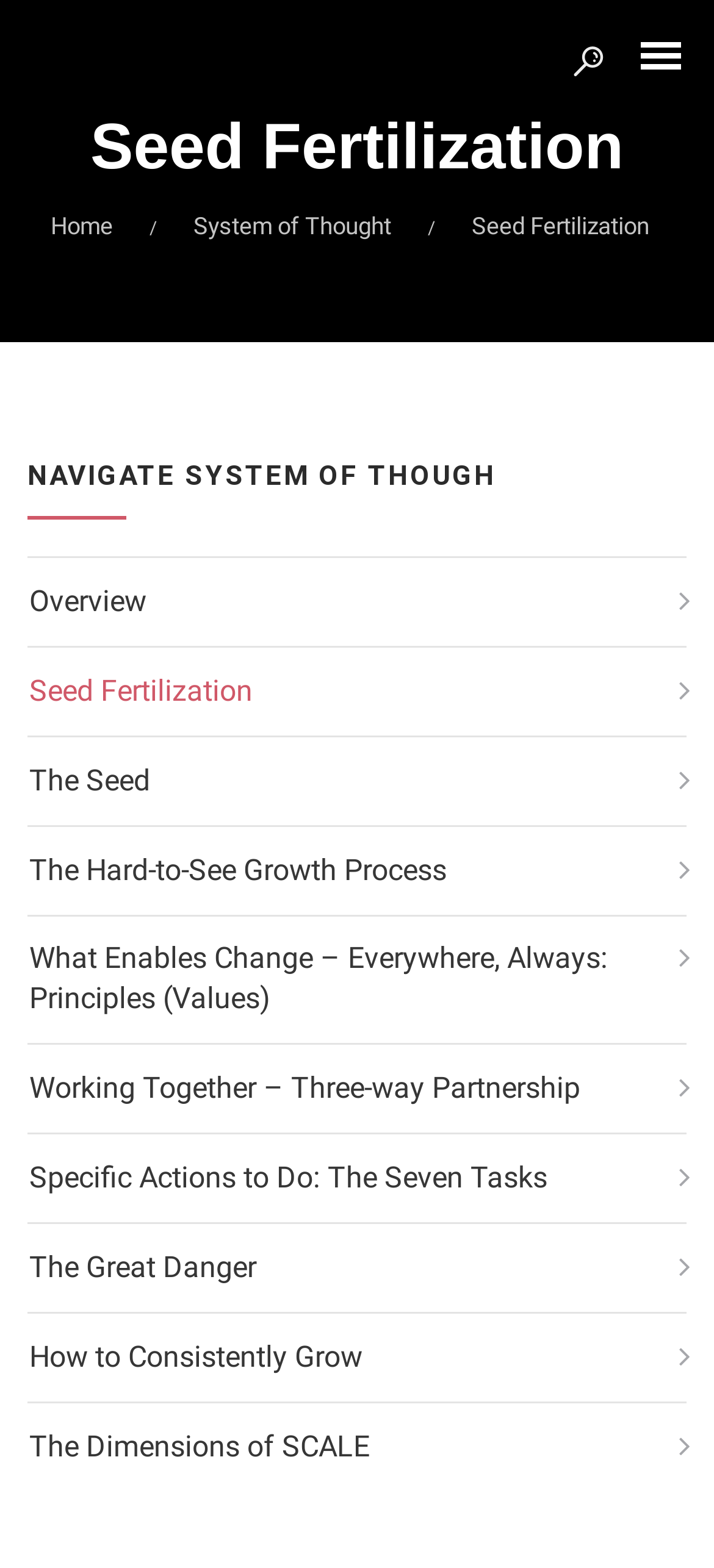Please identify the bounding box coordinates of the element that needs to be clicked to execute the following command: "View the Seed Fertilization link in the navigation table". Provide the bounding box using four float numbers between 0 and 1, formatted as [left, top, right, bottom].

[0.041, 0.428, 0.913, 0.454]